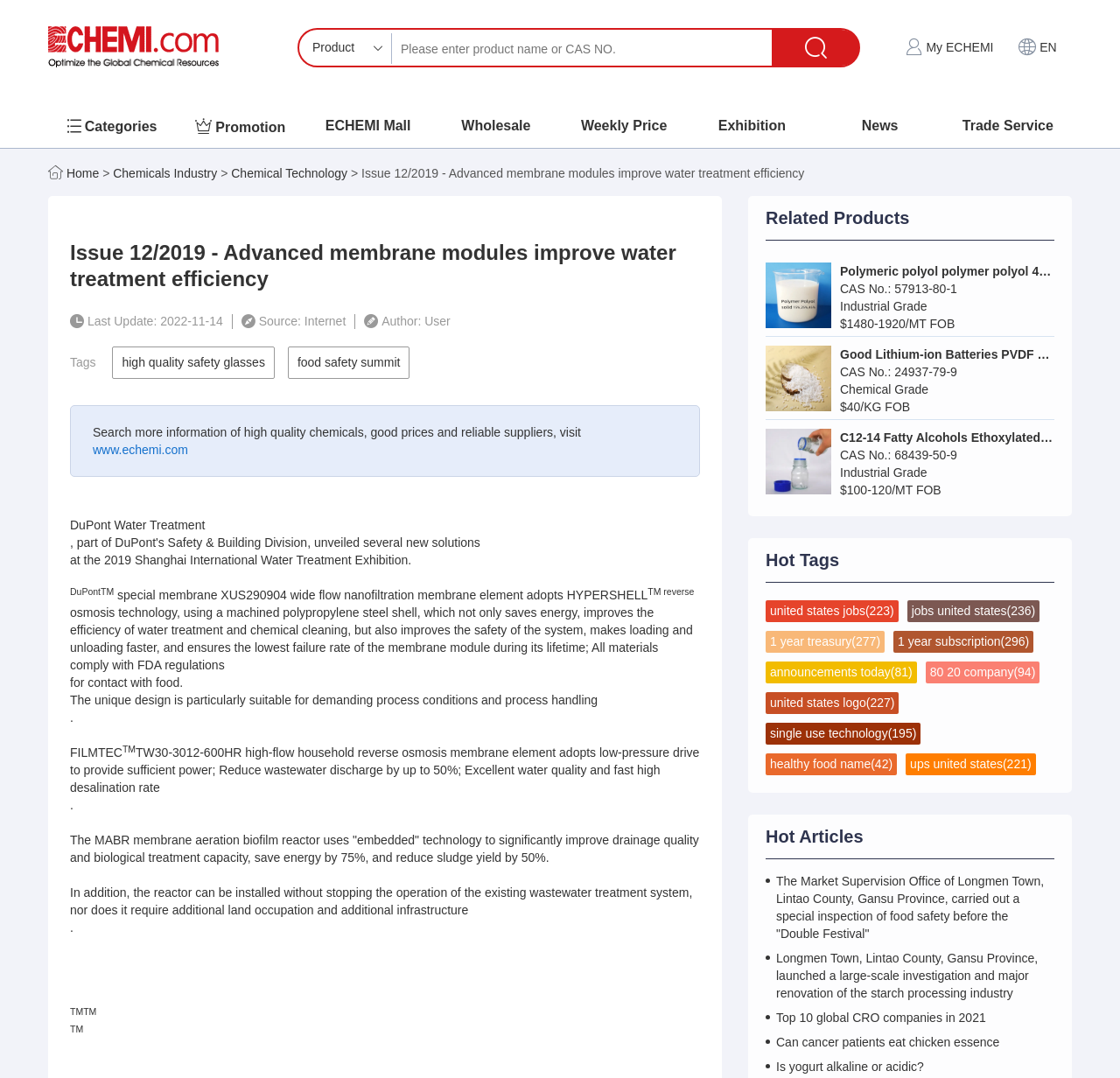Based on the image, provide a detailed response to the question:
What is the purpose of the MABR membrane aeration biofilm reactor?

According to the article, the MABR membrane aeration biofilm reactor uses 'embedded' technology to significantly improve drainage quality and biological treatment capacity, save energy by 75%, and reduce sludge yield by 50%.